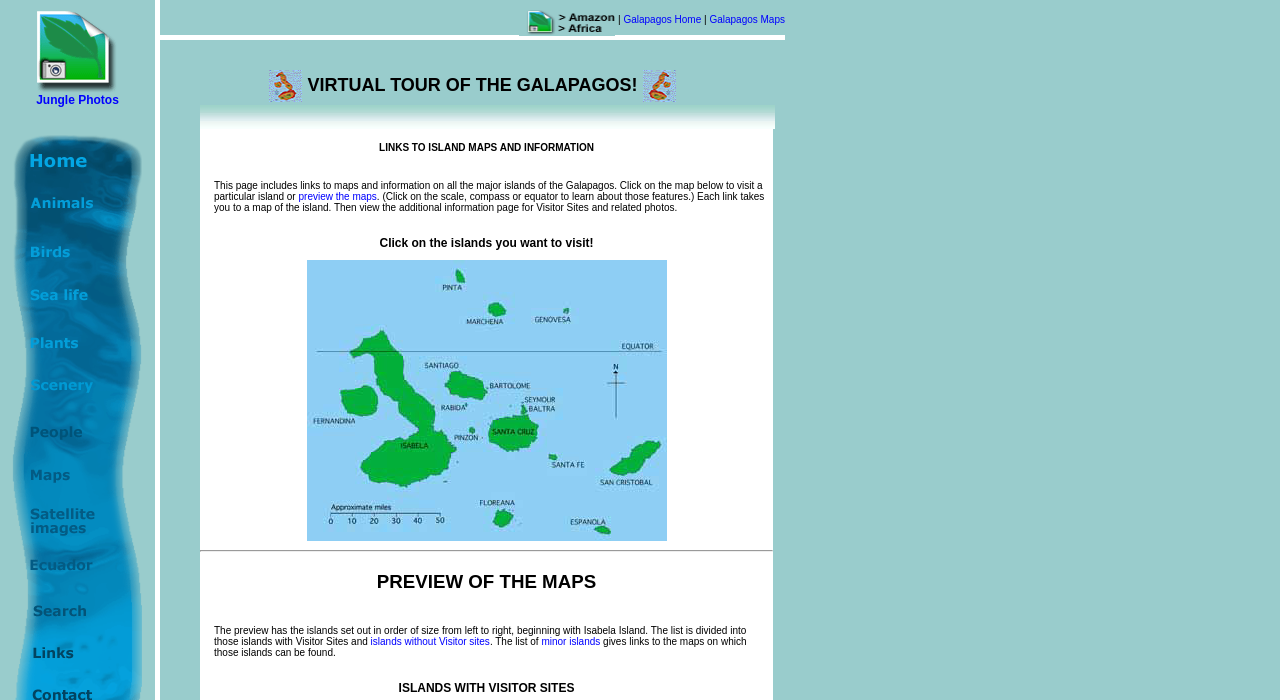What type of content is provided on this webpage?
Using the visual information, answer the question in a single word or phrase.

Maps and information